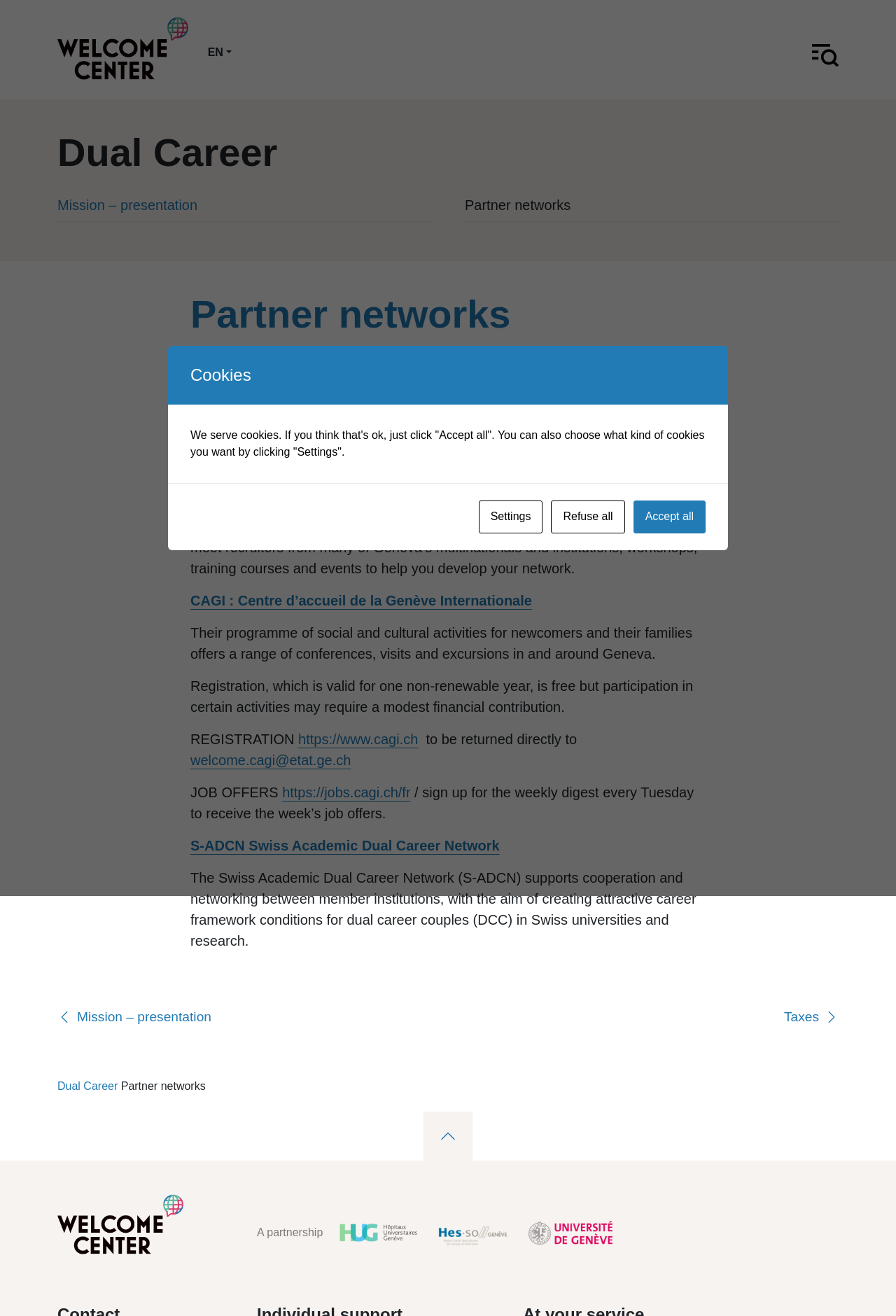Respond with a single word or short phrase to the following question: 
What is IDCN?

International Dual Career Network